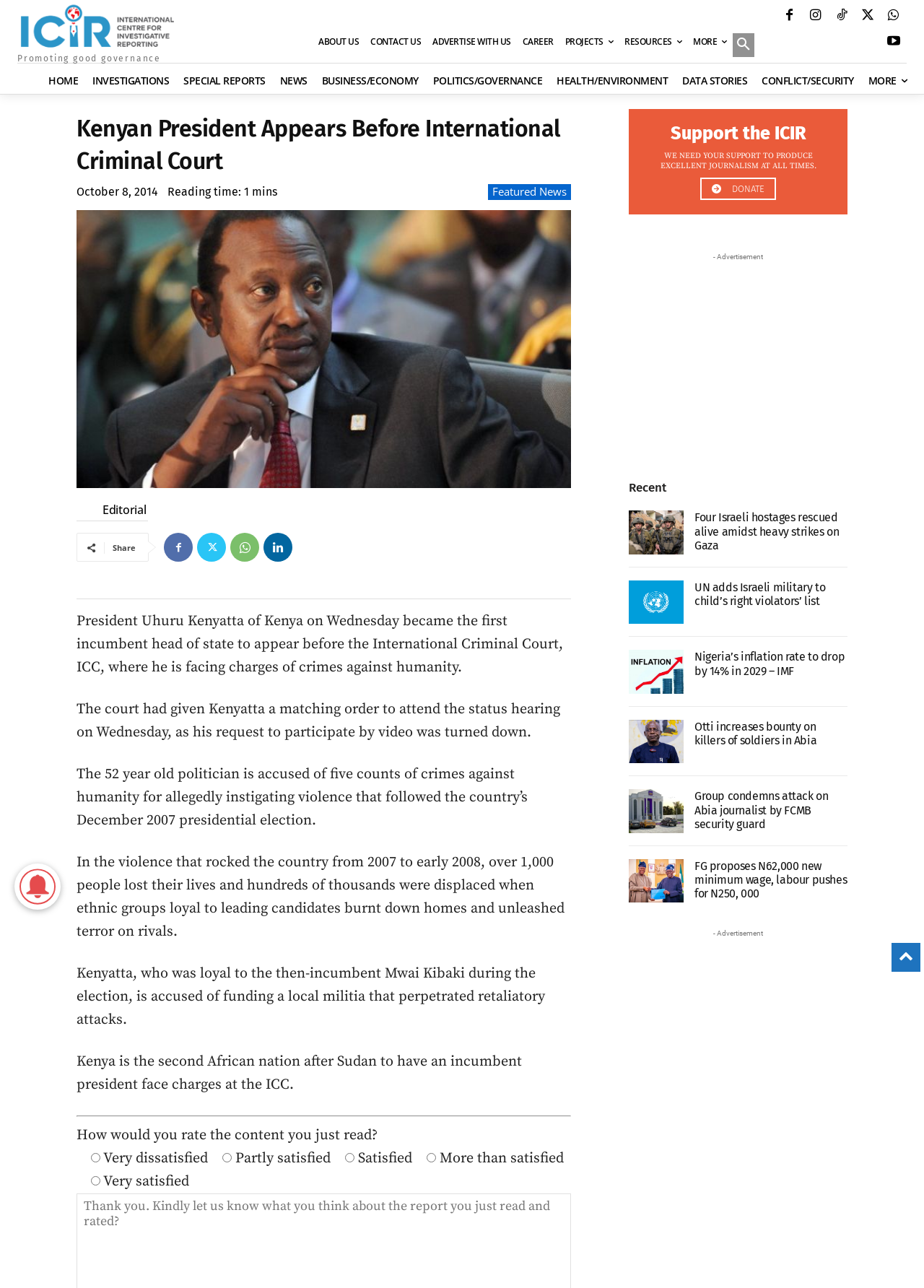Explain the webpage in detail, including its primary components.

This webpage is from The ICIR, a news organization that provides latest news, investigations, and special reports on various topics including politics, governance, elections, and more. 

At the top of the page, there is a navigation menu with links to different sections of the website, including "HOME", "INVESTIGATIONS", "SPECIAL REPORTS", "NEWS", "BUSINESS/ECONOMY", "POLITICS/GOVERNANCE", "HEALTH/ENVIRONMENT", "DATA STORIES", and "CONFLICT/SECURITY". 

Below the navigation menu, there is a prominent news article with a heading "Kenyan President Appears Before International Criminal Court". The article is accompanied by an image and has a reading time of a few minutes. The article discusses the Kenyan President's appearance before the International Criminal Court, where he is facing charges of crimes against humanity.

To the right of the article, there are social media links and a "Share" button. Below the article, there are several paragraphs of text that provide more information about the news story. 

Further down the page, there is a section with a heading "Support the ICIR" that encourages readers to support the organization's journalism efforts. There is also an advertisement section with a heading "- Advertisement" that displays an ad.

The page also features a "Recent" section that lists several recent news articles with headings and links to the full articles. These articles cover a range of topics, including international news, politics, and economics.